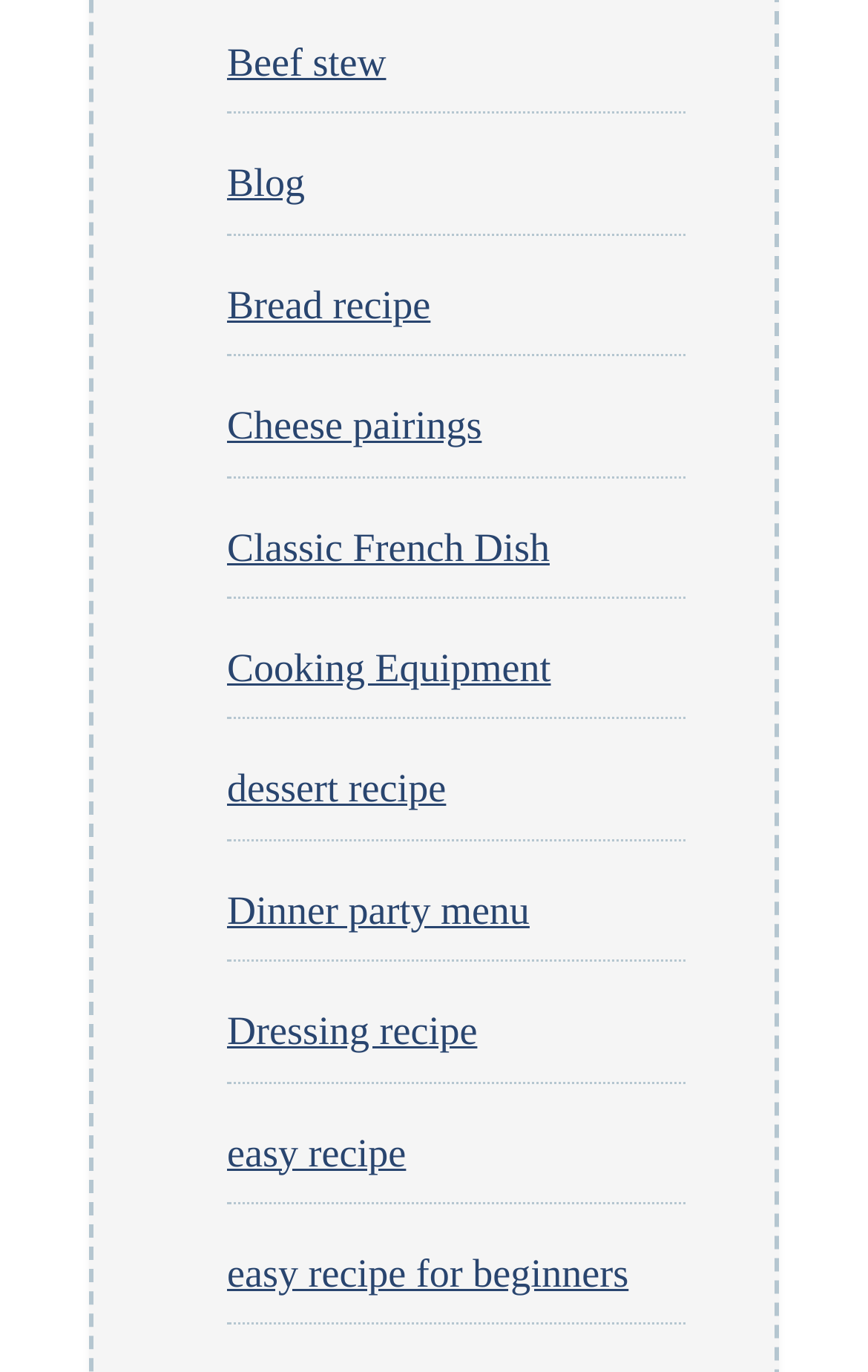Identify the bounding box of the UI component described as: "Dinner party menu".

[0.262, 0.647, 0.61, 0.679]